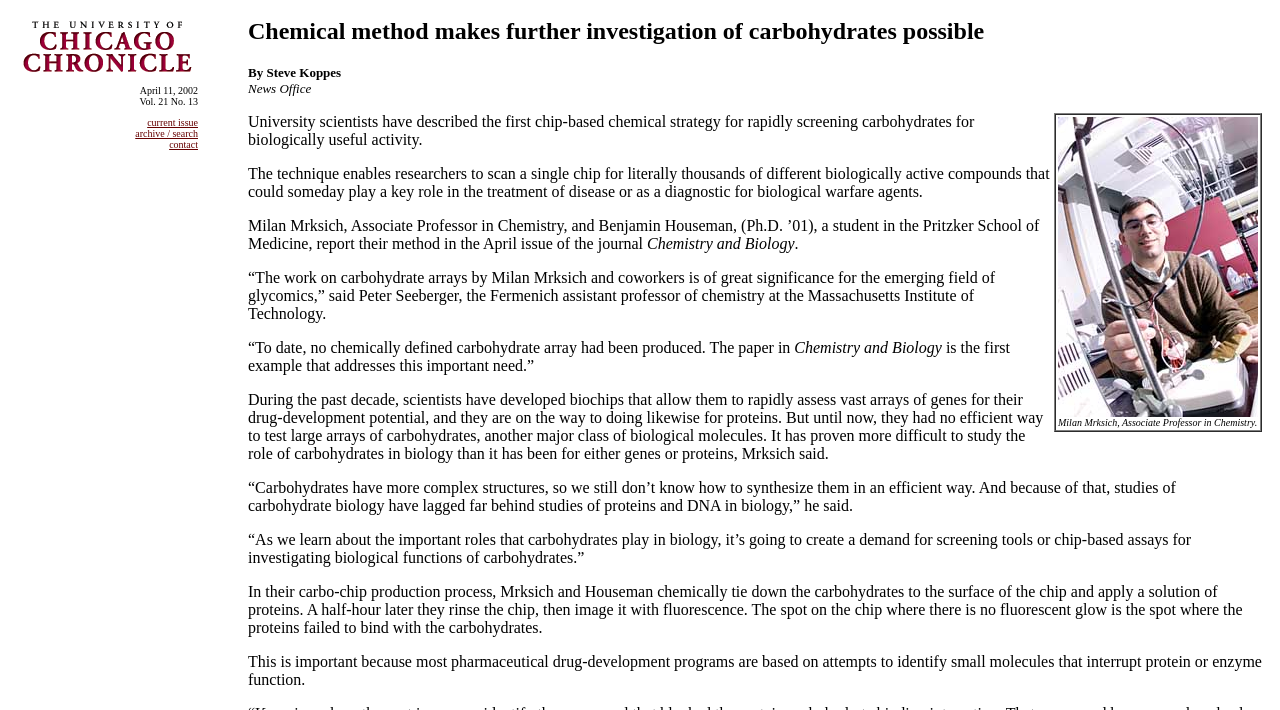Generate a thorough caption detailing the webpage content.

The webpage appears to be an article about a scientific breakthrough in the field of chemistry, specifically in the investigation of carbohydrates. At the top left corner, there is a link to "Chronicle" accompanied by an image, and next to it, there is a static text "Vol. 21 No. 13". Below these elements, there are three links: "current issue", "archive / search", and "contact".

The main content of the article starts with a heading that matches the meta description: "Chemical method makes further investigation of carbohydrates possible". Below the heading, there is a table with a single row and cell containing a text about Milan Mrksich, an Associate Professor in Chemistry.

The article then proceeds to describe the research conducted by Mrksich and his team, which involves a chip-based chemical strategy for rapidly screening carbohydrates for biologically useful activity. The text explains the significance of this research, quoting experts in the field, and delves into the details of the technique, including the production process of the "carbo-chip" and how it works.

Throughout the article, there are multiple paragraphs of text that provide more information about the research, its implications, and the challenges of studying carbohydrates. The text is dense and informative, suggesting that the article is intended for an audience with a background in chemistry or biology.